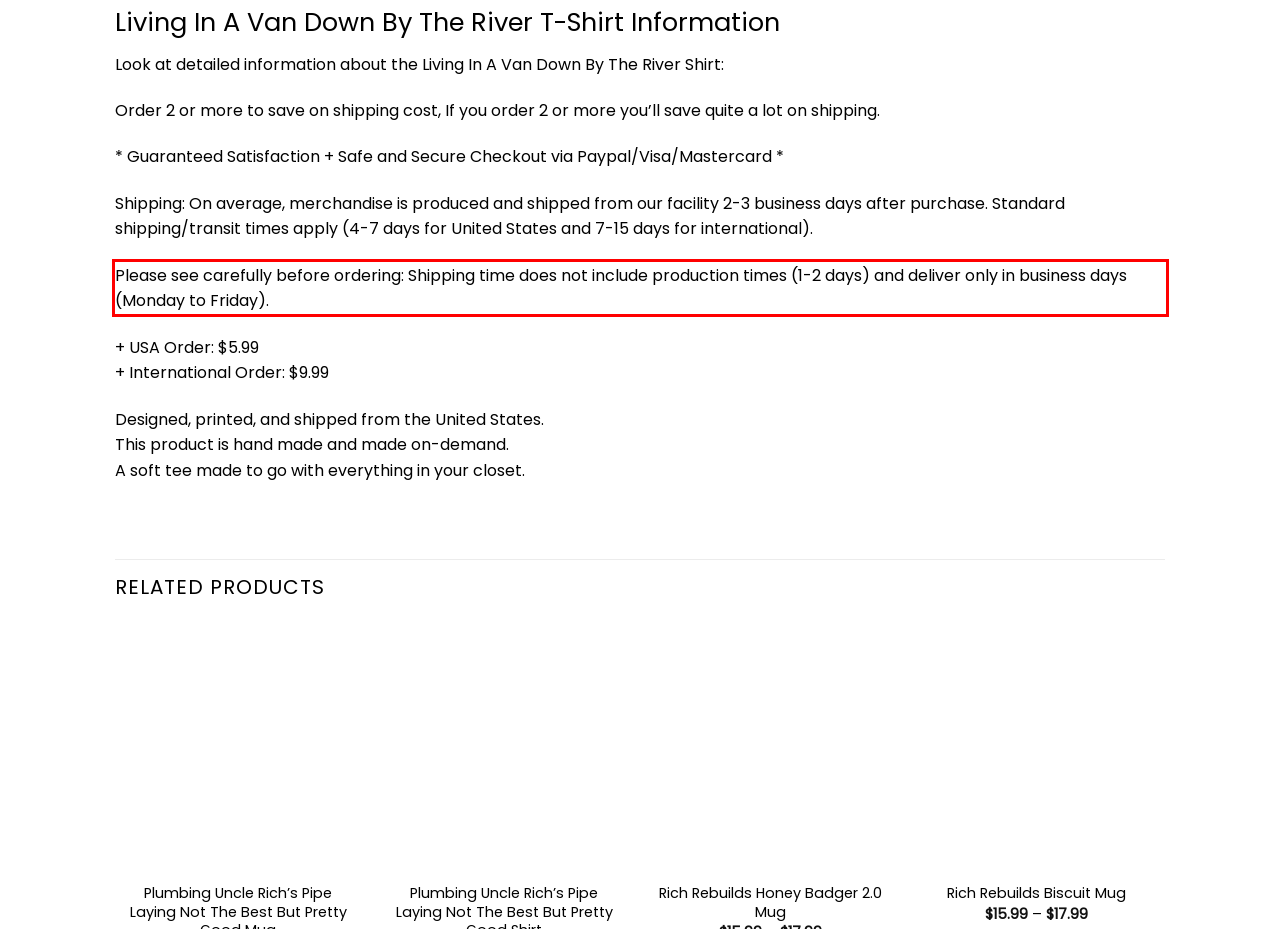Please analyze the provided webpage screenshot and perform OCR to extract the text content from the red rectangle bounding box.

Please see carefully before ordering: Shipping time does not include production times (1-2 days) and deliver only in business days (Monday to Friday).